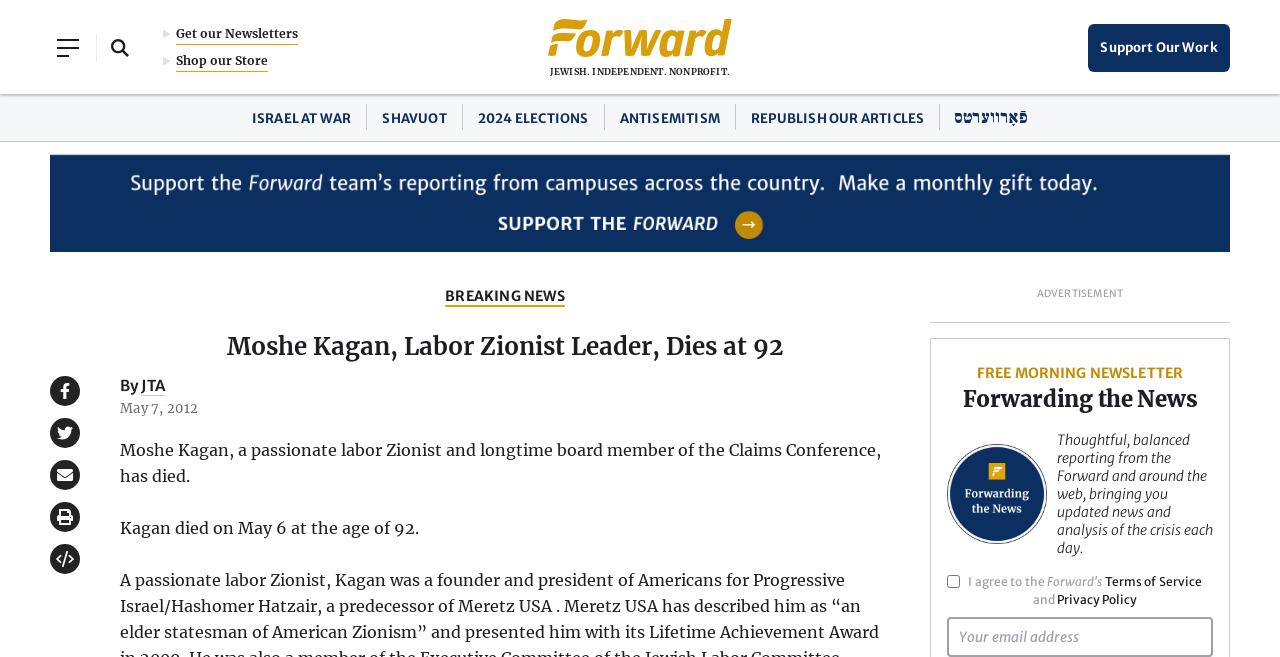Determine the title of the webpage and give its text content.

Moshe Kagan, Labor Zionist Leader, Dies at 92